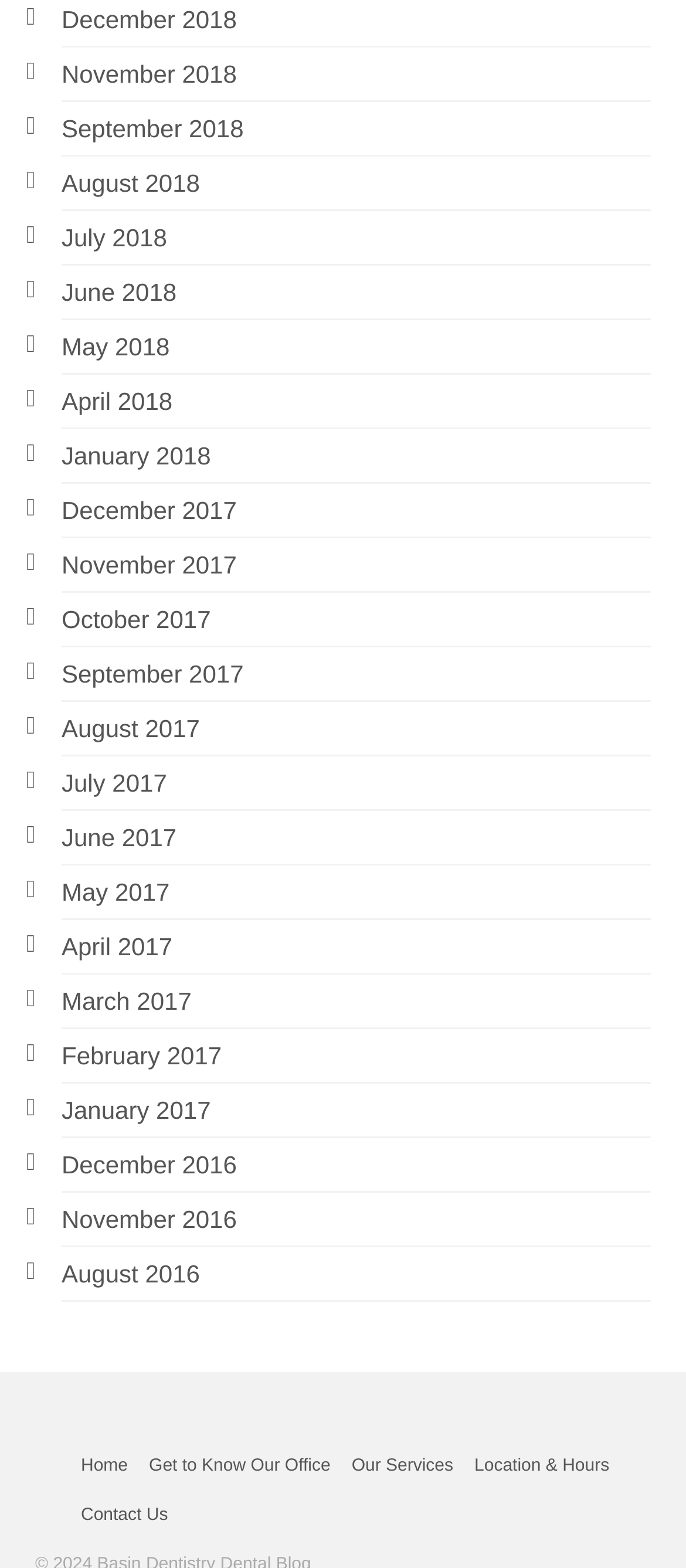Refer to the element description Get to Know Our Office and identify the corresponding bounding box in the screenshot. Format the coordinates as (top-left x, top-left y, bottom-right x, bottom-right y) with values in the range of 0 to 1.

[0.202, 0.92, 0.497, 0.951]